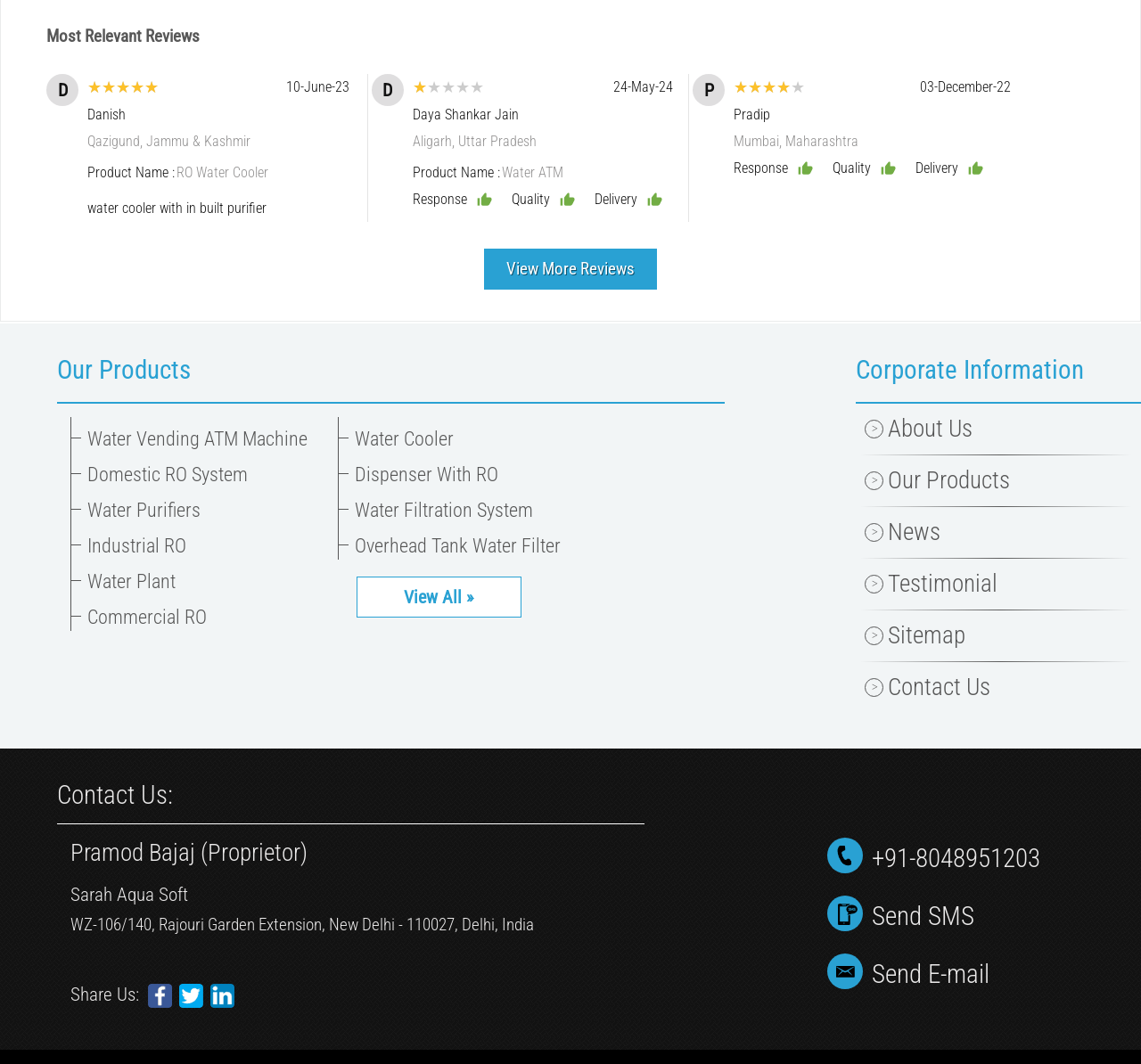What is the product name in the second review?
We need a detailed and meticulous answer to the question.

The product name in the second review is 'Water ATM', which is mentioned next to the label 'Product Name :' in the review.